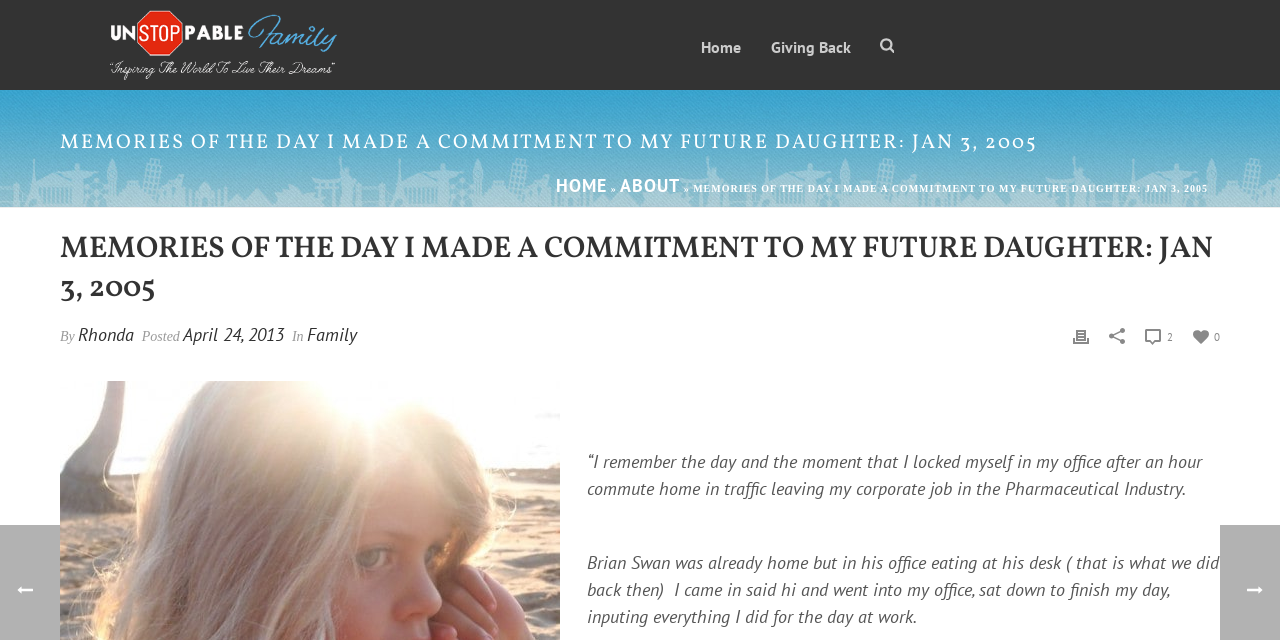Can you find the bounding box coordinates of the area I should click to execute the following instruction: "Click on the 'Home' link"?

[0.536, 0.0, 0.59, 0.141]